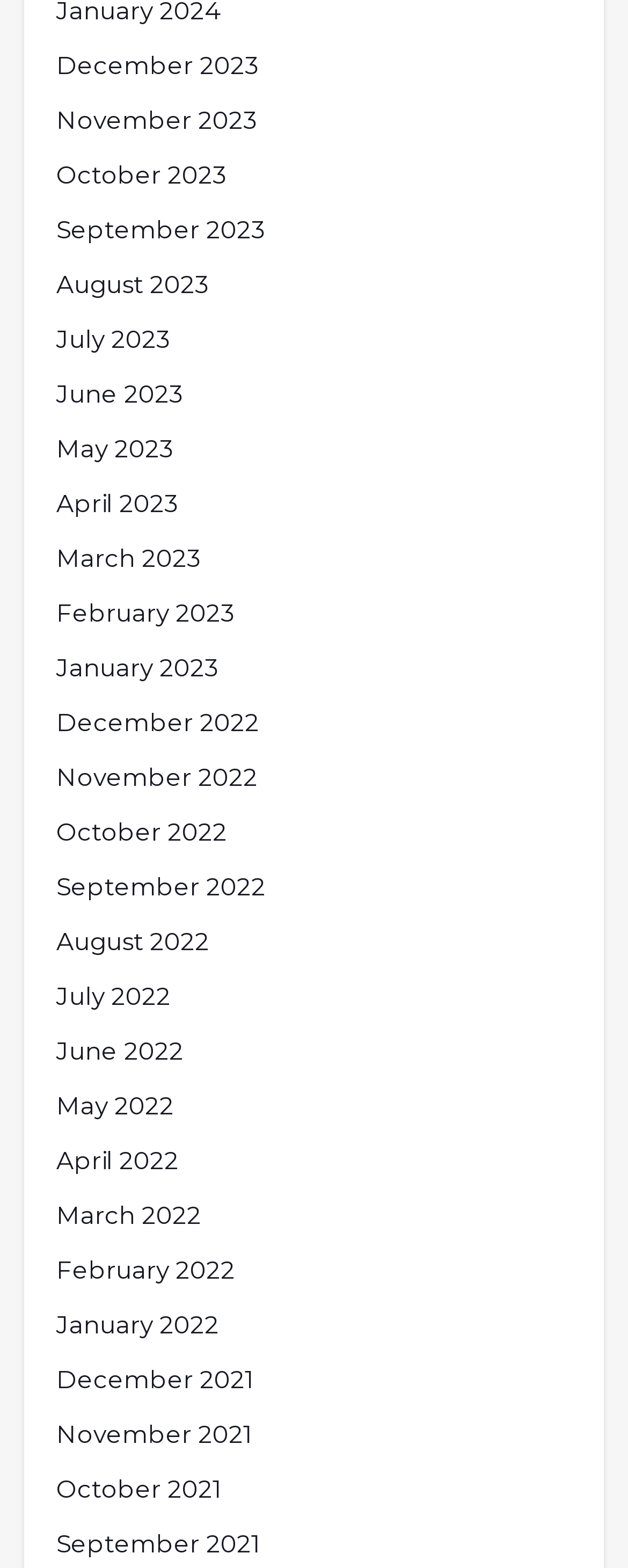Identify the bounding box coordinates of the region I need to click to complete this instruction: "Chat with the seller of Automatic Data Backup Leica Captivate Software System GeoMax Zoom75 Motor Total Station GeoMax Zoom95 Total Station".

None